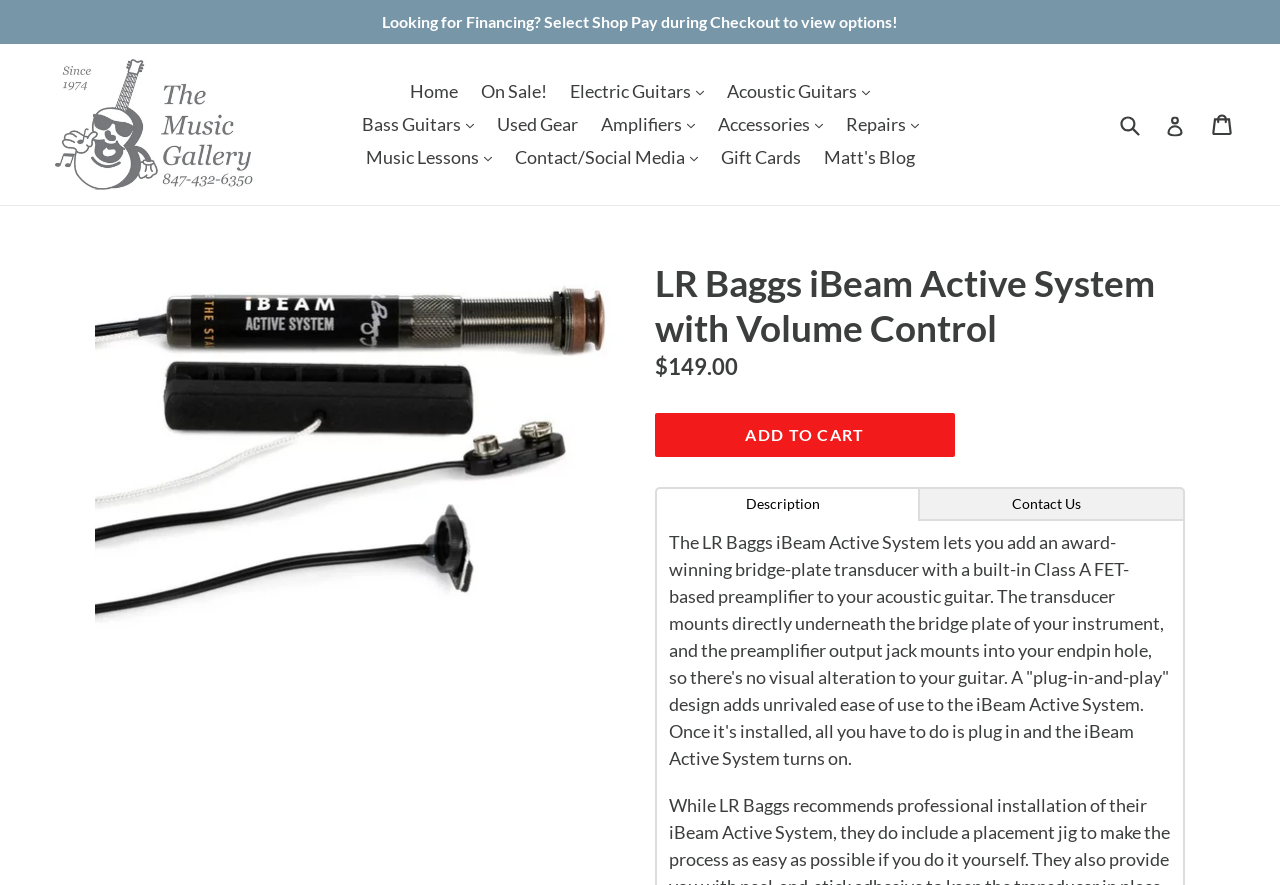Please indicate the bounding box coordinates for the clickable area to complete the following task: "Search for U-boat commanders". The coordinates should be specified as four float numbers between 0 and 1, i.e., [left, top, right, bottom].

None